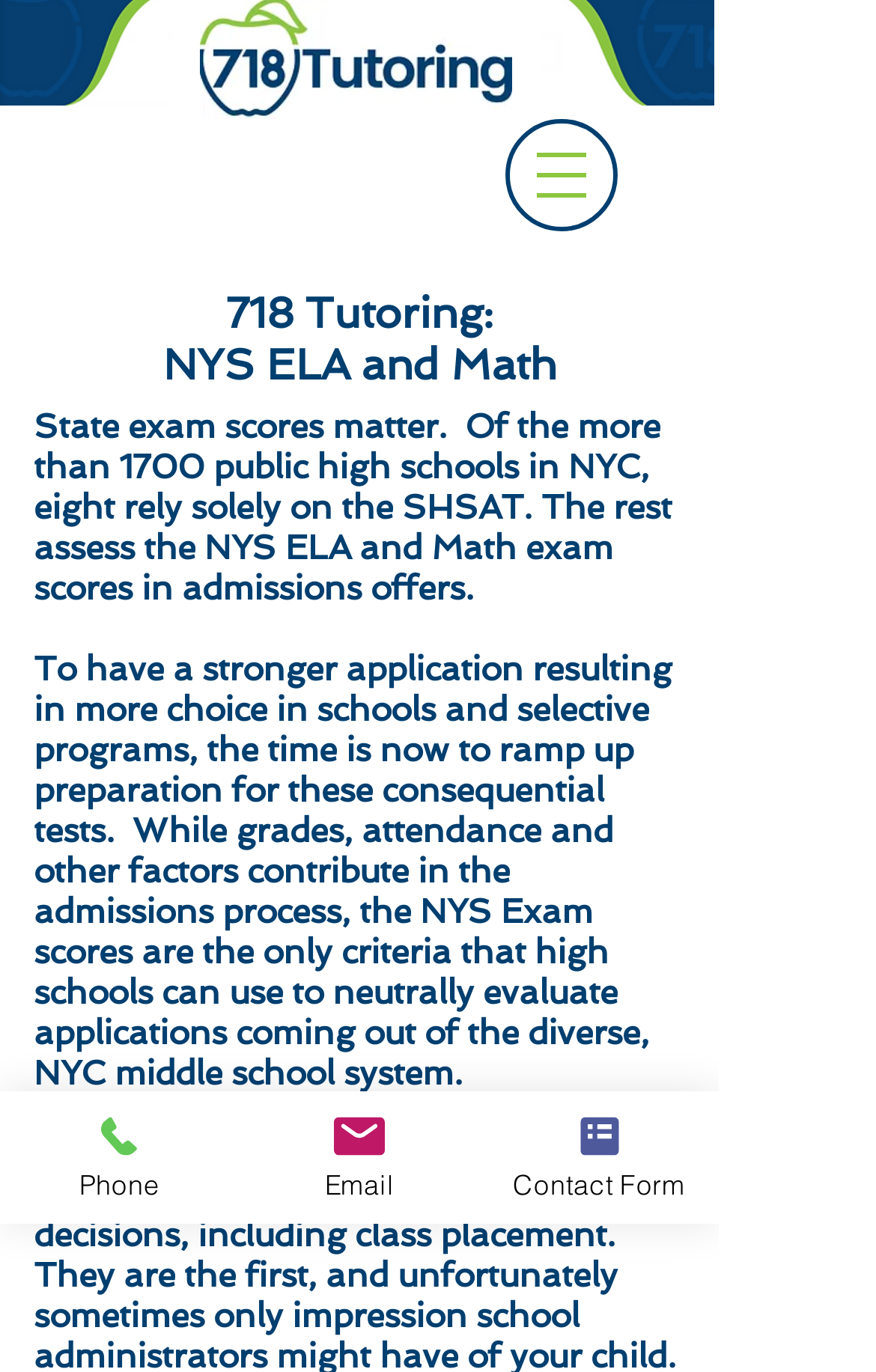What is the name of the tutoring service?
Refer to the image and give a detailed answer to the question.

I found the name of the tutoring service by looking at the root element 'NYS ELA | Tenjin Tutoring | United States' which indicates that the webpage is about Tenjin Tutoring.